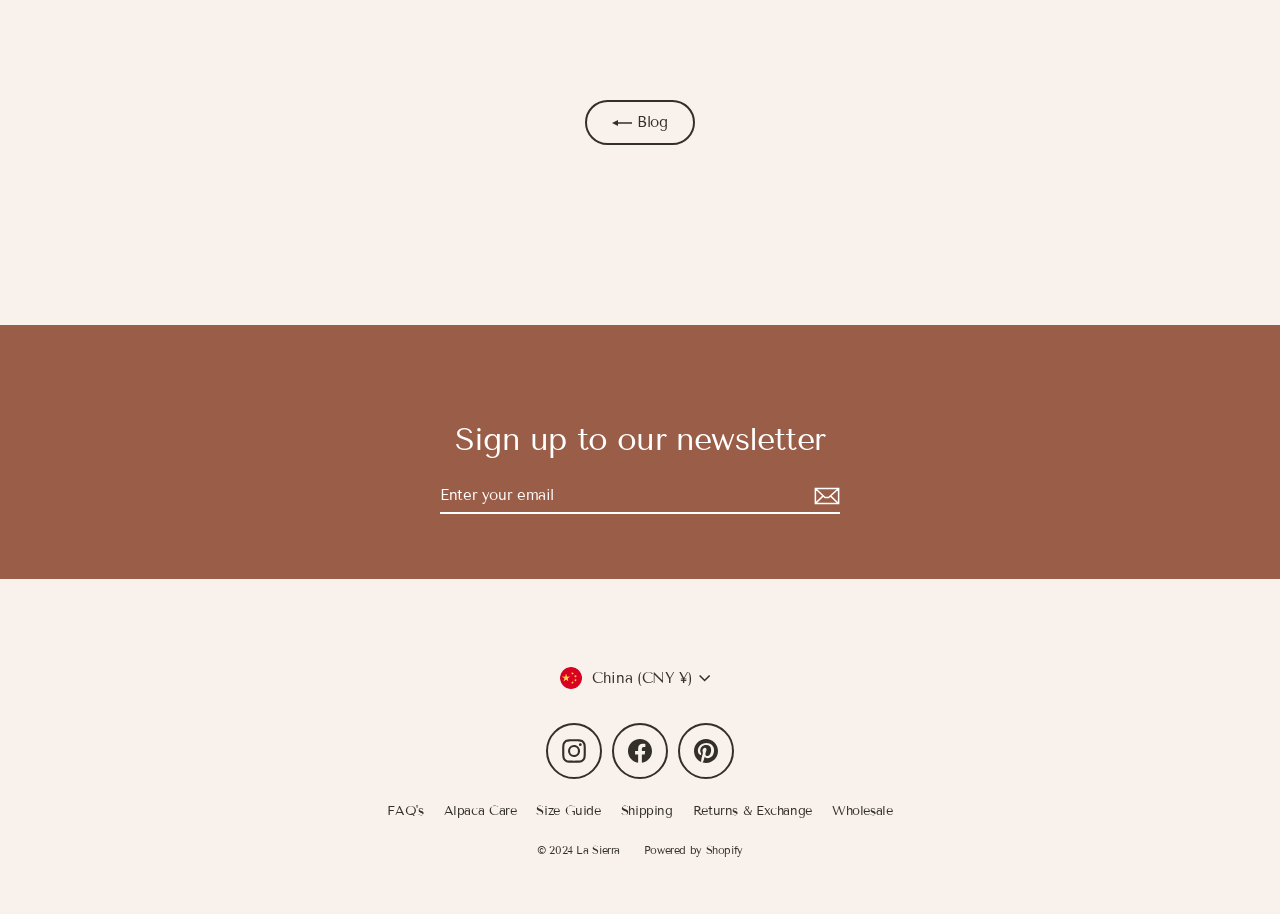Determine the bounding box coordinates of the clickable element to complete this instruction: "Enter email address". Provide the coordinates in the format of four float numbers between 0 and 1, [left, top, right, bottom].

[0.344, 0.523, 0.656, 0.563]